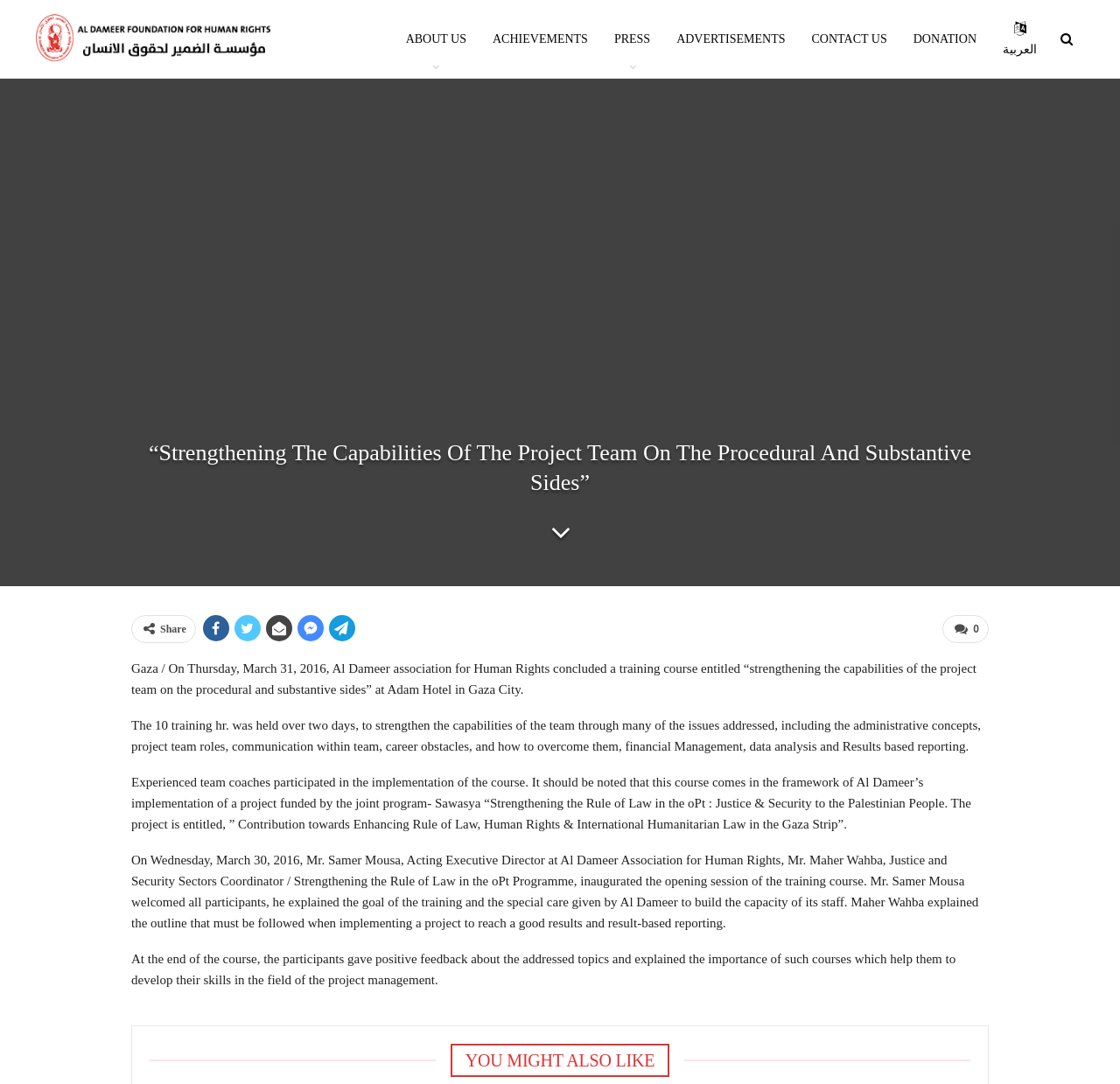Predict the bounding box coordinates for the UI element described as: "Advertisements". The coordinates should be four float numbers between 0 and 1, presented as [left, top, right, bottom].

[0.592, 0.0, 0.713, 0.073]